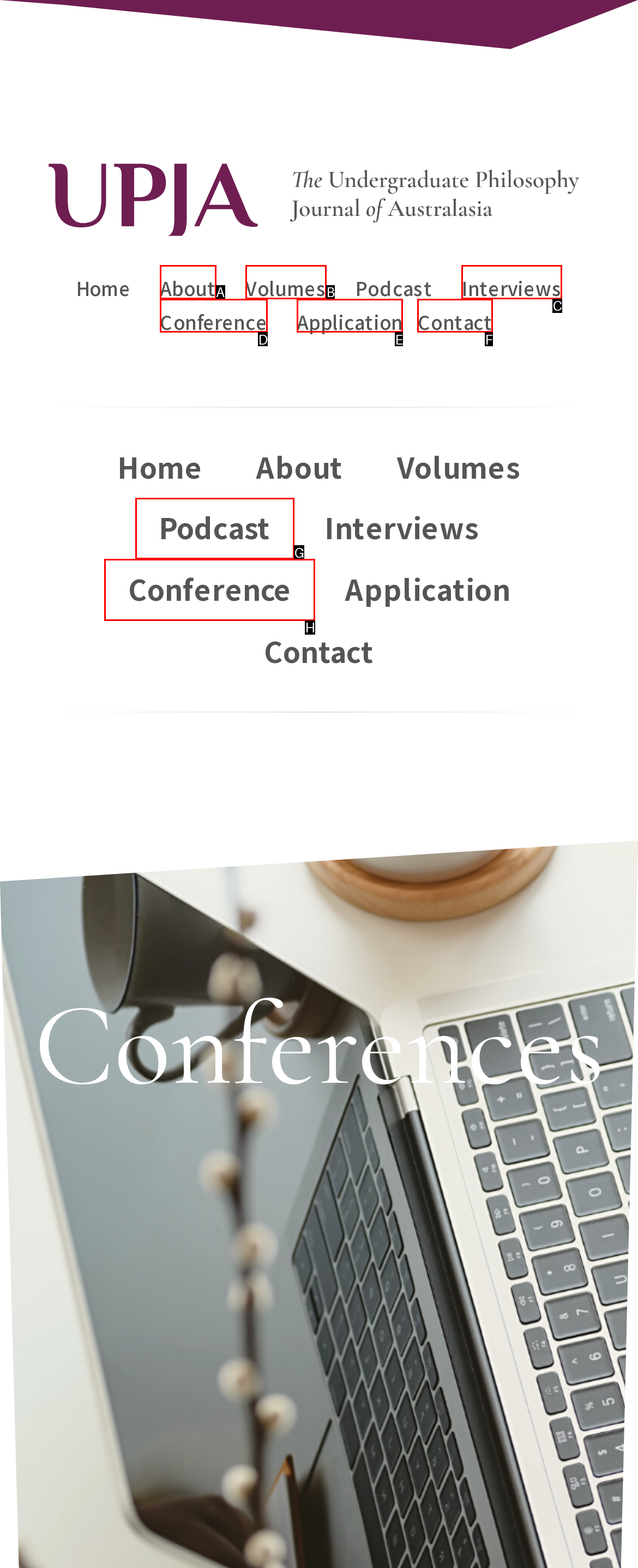Choose the UI element that best aligns with the description: Conference
Respond with the letter of the chosen option directly.

H